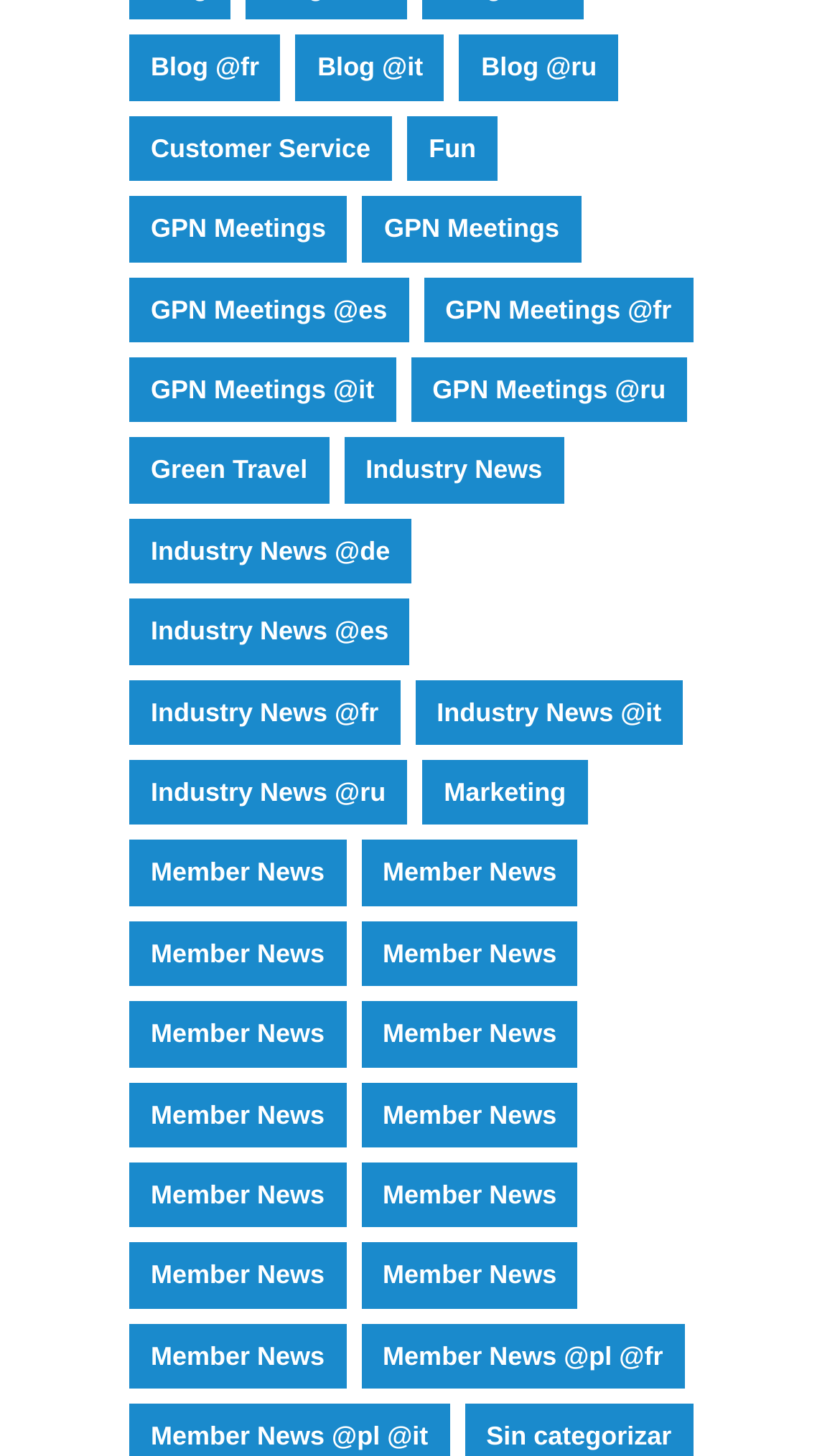Determine the bounding box coordinates of the clickable region to carry out the instruction: "Explore green travel".

[0.154, 0.301, 0.392, 0.346]